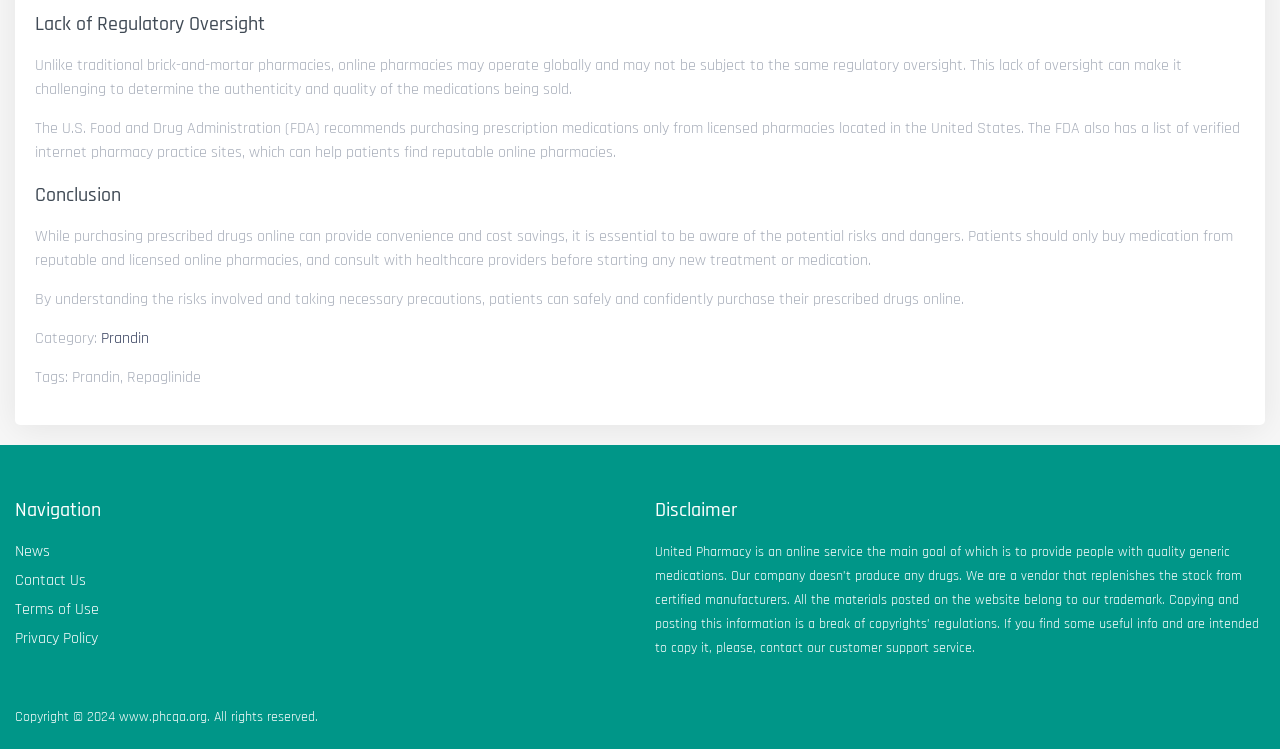Please give a concise answer to this question using a single word or phrase: 
What is the category of the medication mentioned?

Prandin